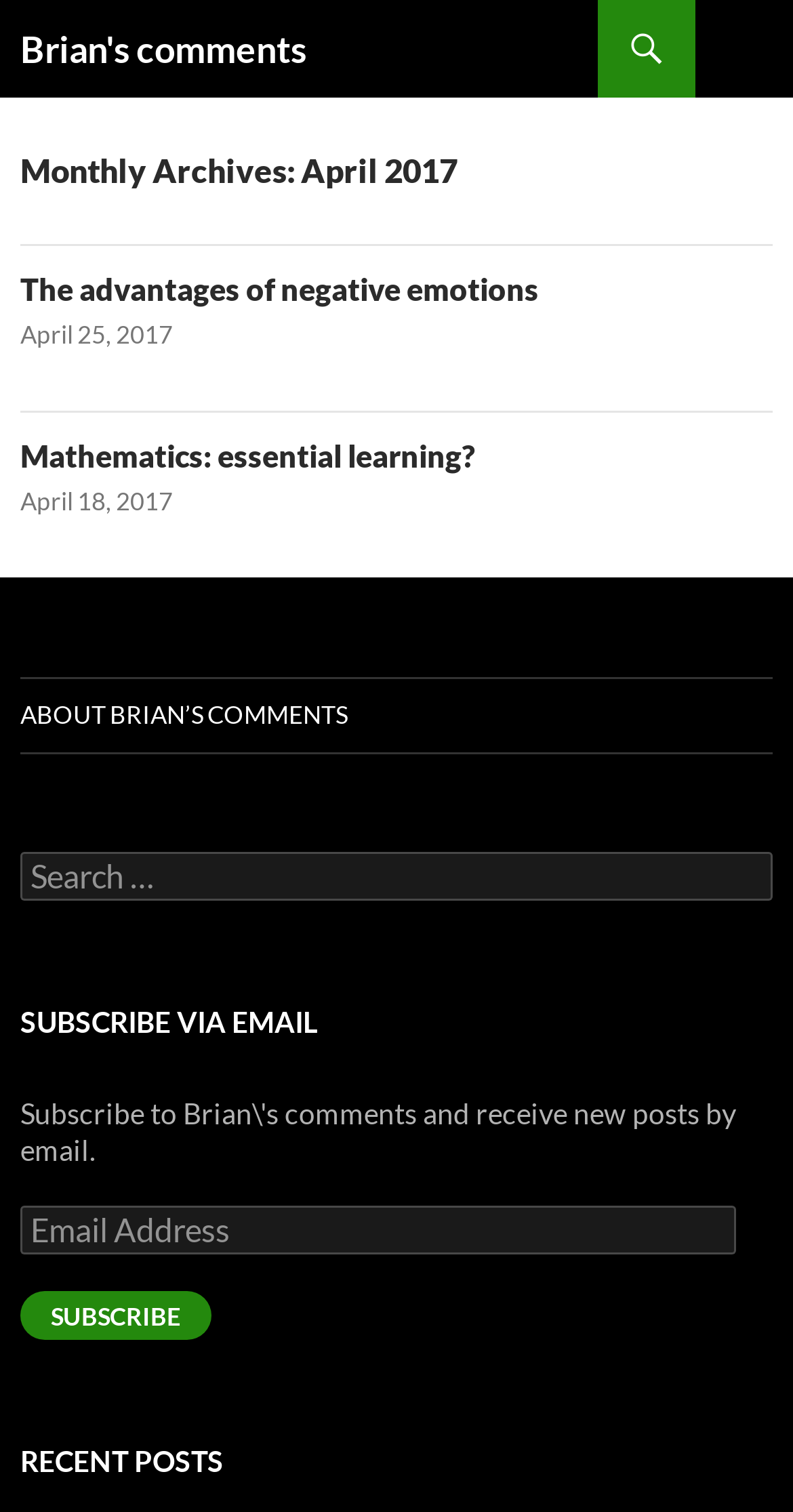What is the title of the first article?
Answer the question with as much detail as possible.

I looked at the first 'article' element [30] and found a 'heading' element [78] inside it, which contains the title 'The advantages of negative emotions'.